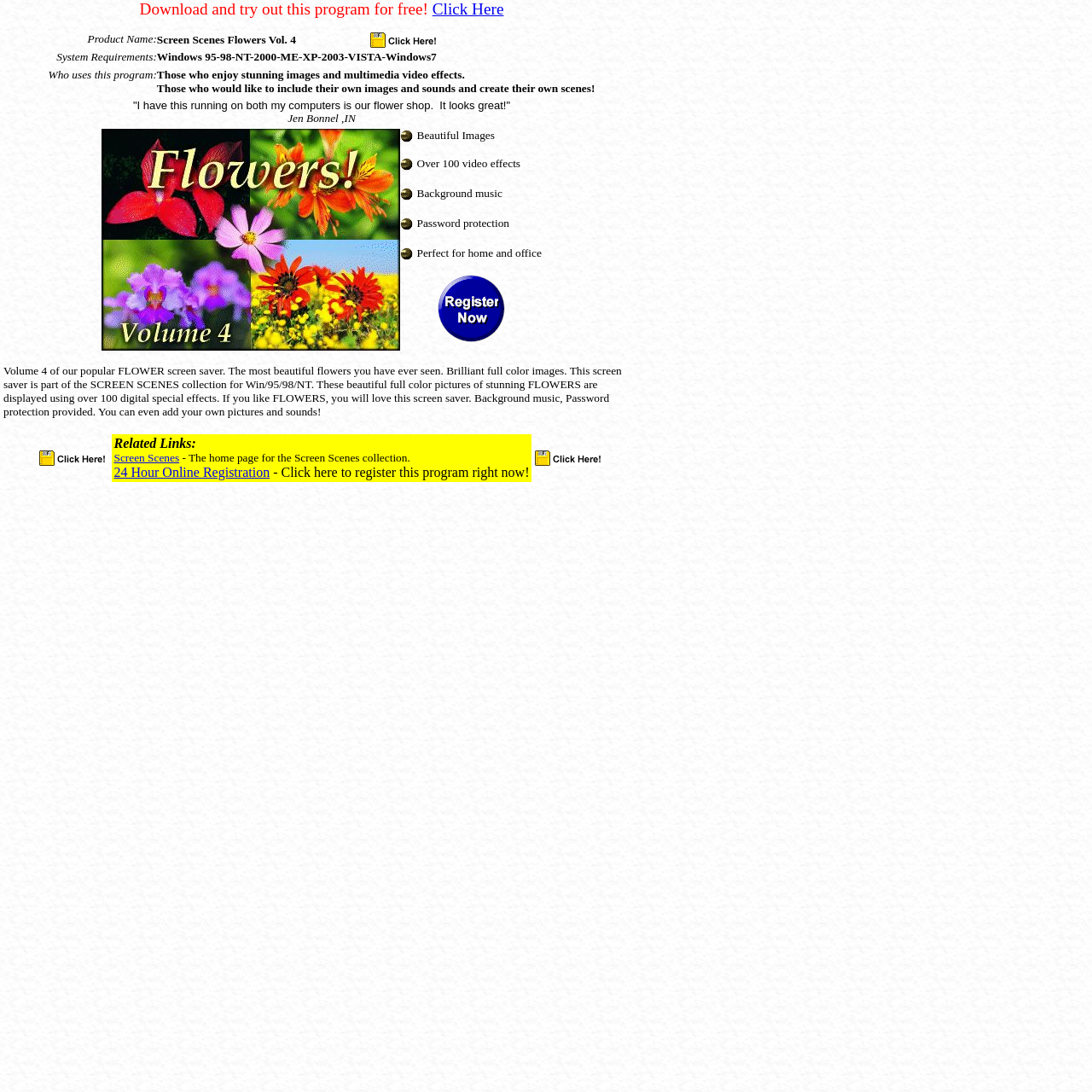Specify the bounding box coordinates of the element's area that should be clicked to execute the given instruction: "Click the 'Click here to download this program onto your computer!' link". The coordinates should be four float numbers between 0 and 1, i.e., [left, top, right, bottom].

[0.339, 0.029, 0.402, 0.042]